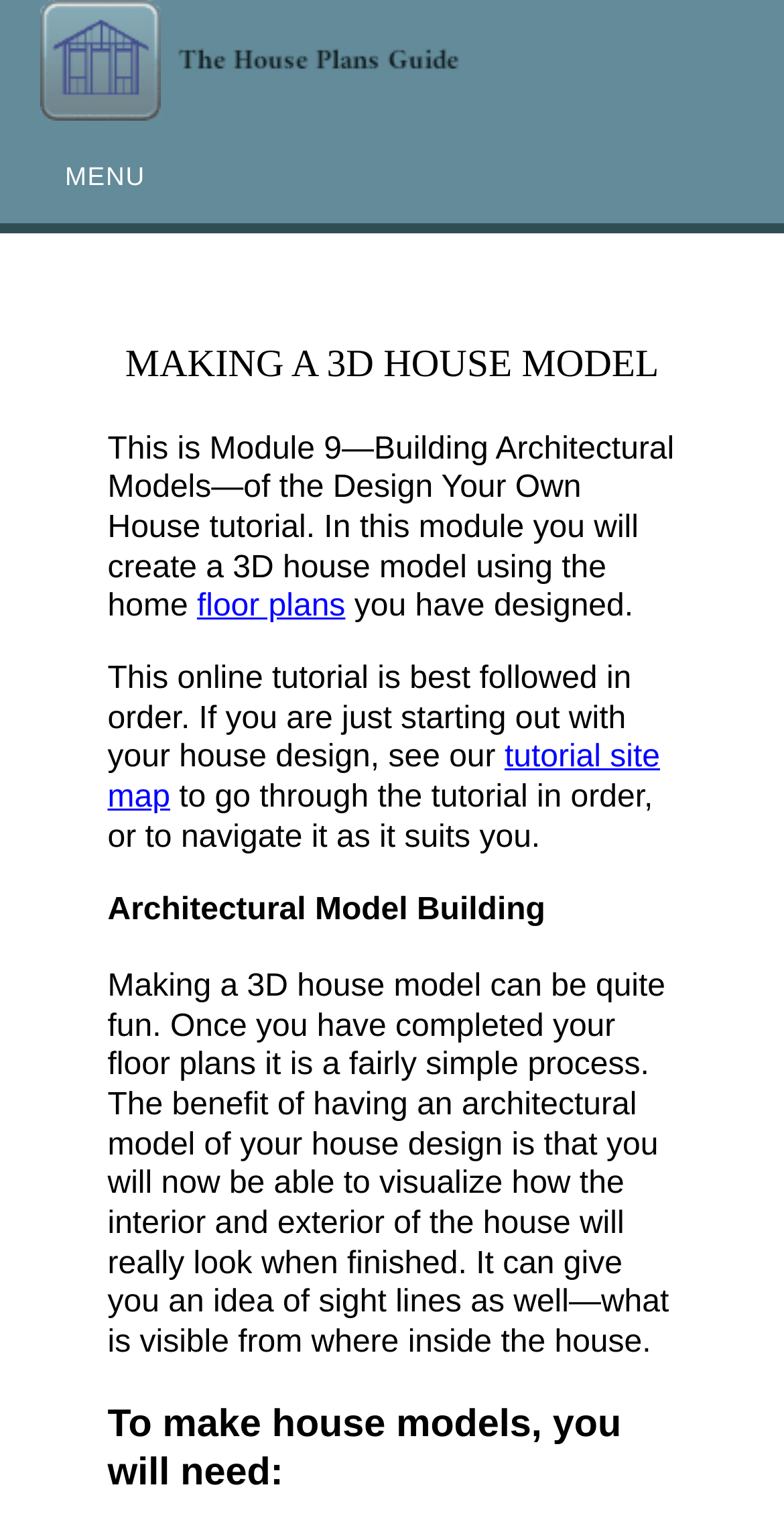Identify the bounding box of the HTML element described as: "floor plans".

[0.251, 0.385, 0.441, 0.407]